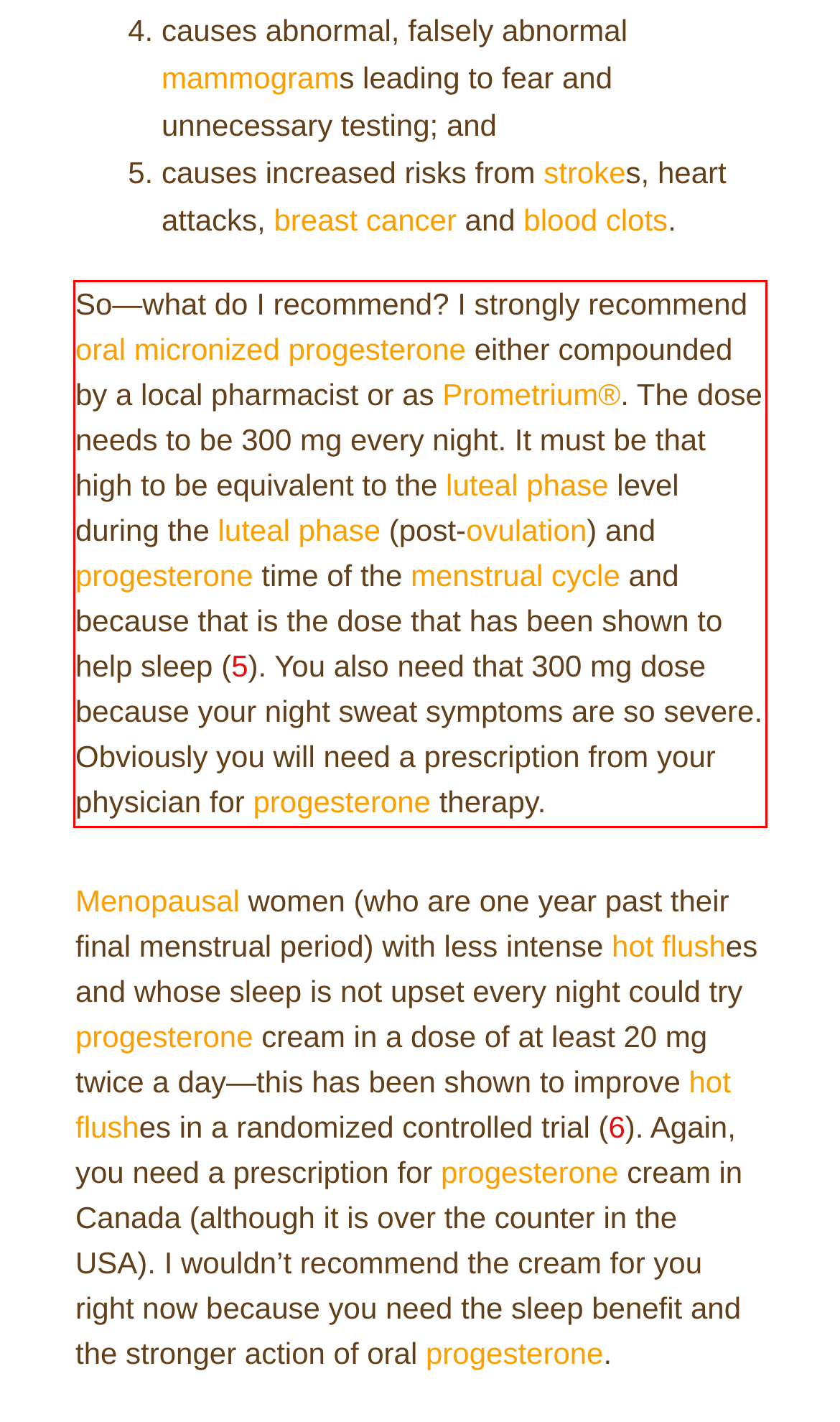Analyze the screenshot of the webpage and extract the text from the UI element that is inside the red bounding box.

So—what do I recommend? I strongly recommend oral micronized progesterone either compounded by a local pharmacist or as Prometrium®. The dose needs to be 300 mg every night. It must be that high to be equivalent to the luteal phase level during the luteal phase (post-ovulation) and progesterone time of the menstrual cycle and because that is the dose that has been shown to help sleep (5). You also need that 300 mg dose because your night sweat symptoms are so severe. Obviously you will need a prescription from your physician for progesterone therapy.